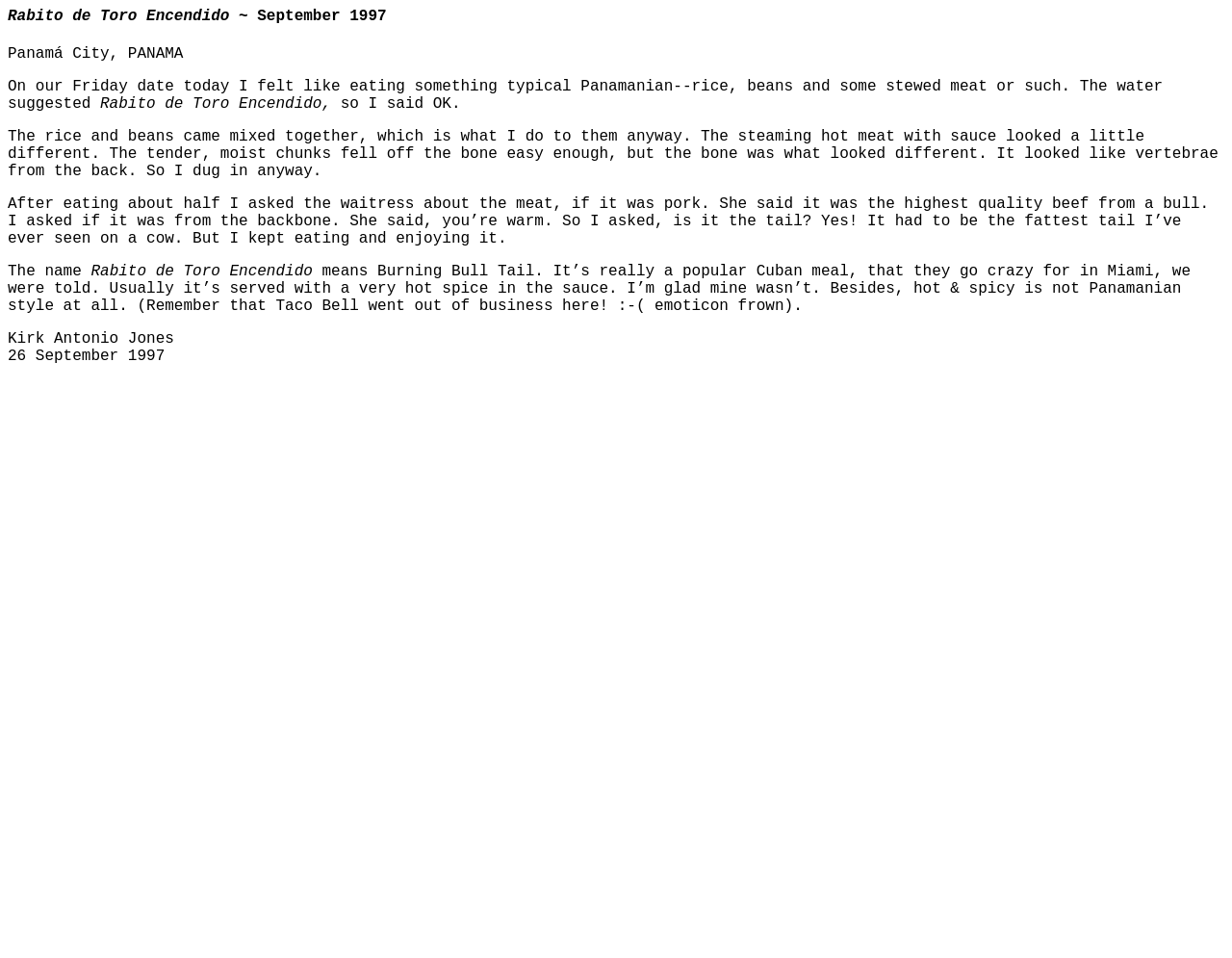Generate a thorough caption detailing the webpage content.

The webpage appears to be a personal ministry report from September 1997 by Kirk Antonio Jones. At the top, there is a heading that reads "Rabito de Toro Encendido ~ September 1997", which is centered near the top of the page. Below the heading, there is a line of text that indicates the location, "Panamá City, PANAMA".

The main content of the page is a personal narrative about the author's experience trying a traditional Panamanian dish, Rabito de Toro Encendido, which translates to Burning Bull Tail. The text is divided into several paragraphs, each describing the author's thoughts and feelings about the meal. The paragraphs are arranged in a vertical column, with the first paragraph starting near the top of the page and subsequent paragraphs flowing downwards.

Throughout the narrative, there are several mentions of the dish, including its ingredients, preparation, and cultural significance. The author also shares their conversation with the waitress, who reveals the origin of the meat and the dish's popularity in Miami.

At the bottom of the page, there is a section that appears to be the author's signature, with the name "Kirk Antonio Jones" and the date "26 September 1997" written in a smaller font. Overall, the webpage has a simple and clean layout, with a focus on the author's personal story and experience.